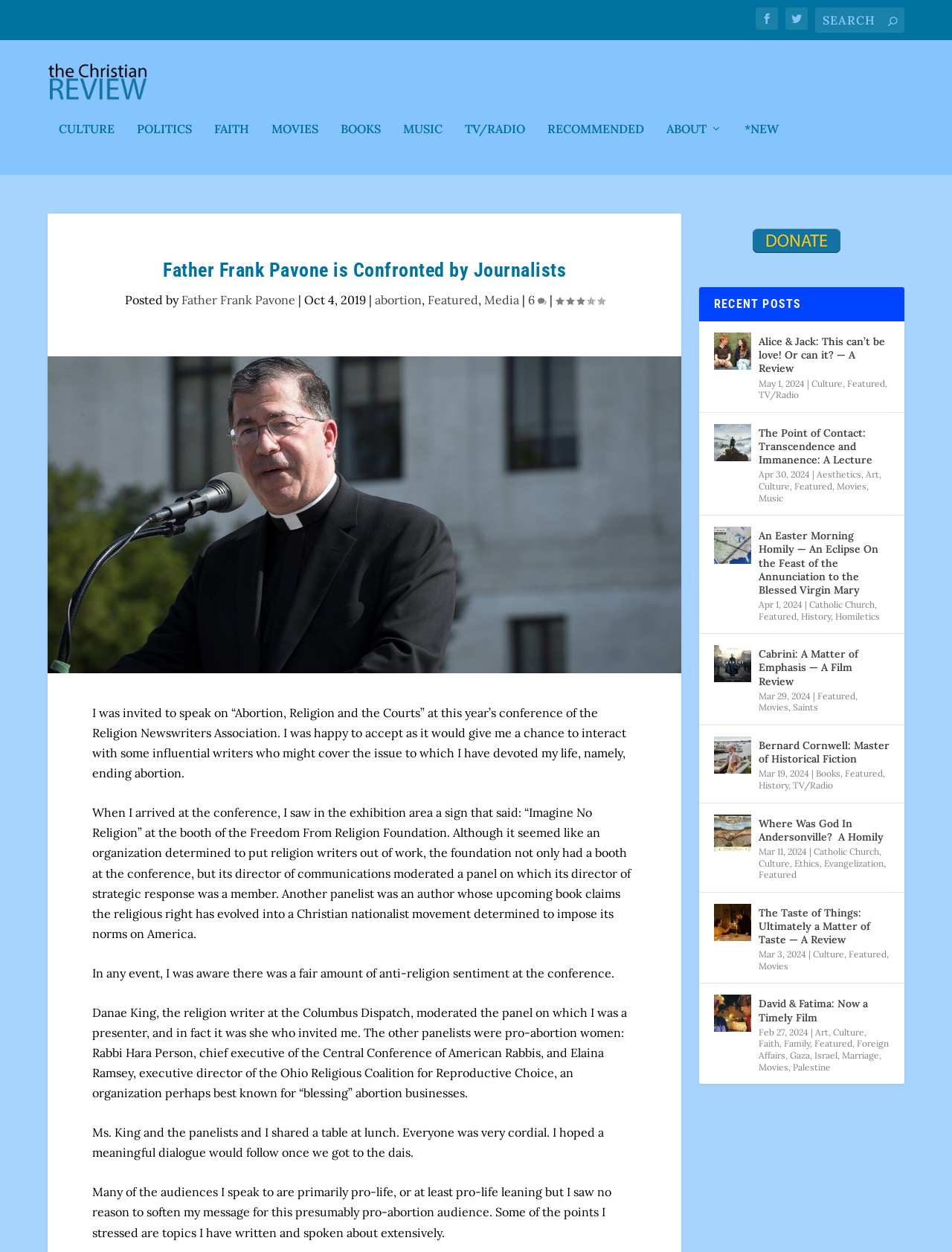What is the name of the website?
Answer with a single word or phrase by referring to the visual content.

The Christian Review